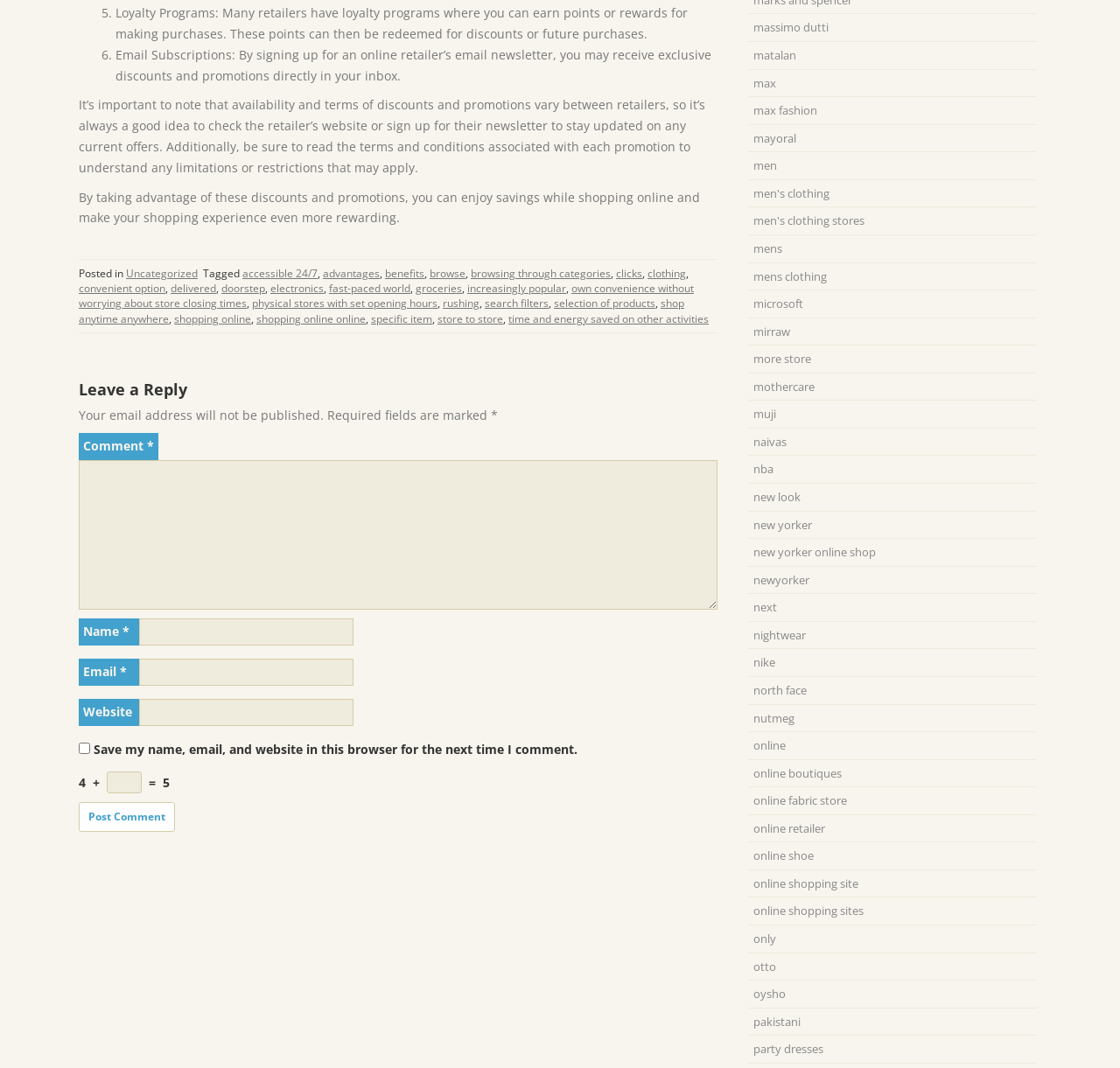Locate the bounding box coordinates of the element you need to click to accomplish the task described by this instruction: "Click the 'Uncategorized' link".

[0.112, 0.249, 0.177, 0.263]